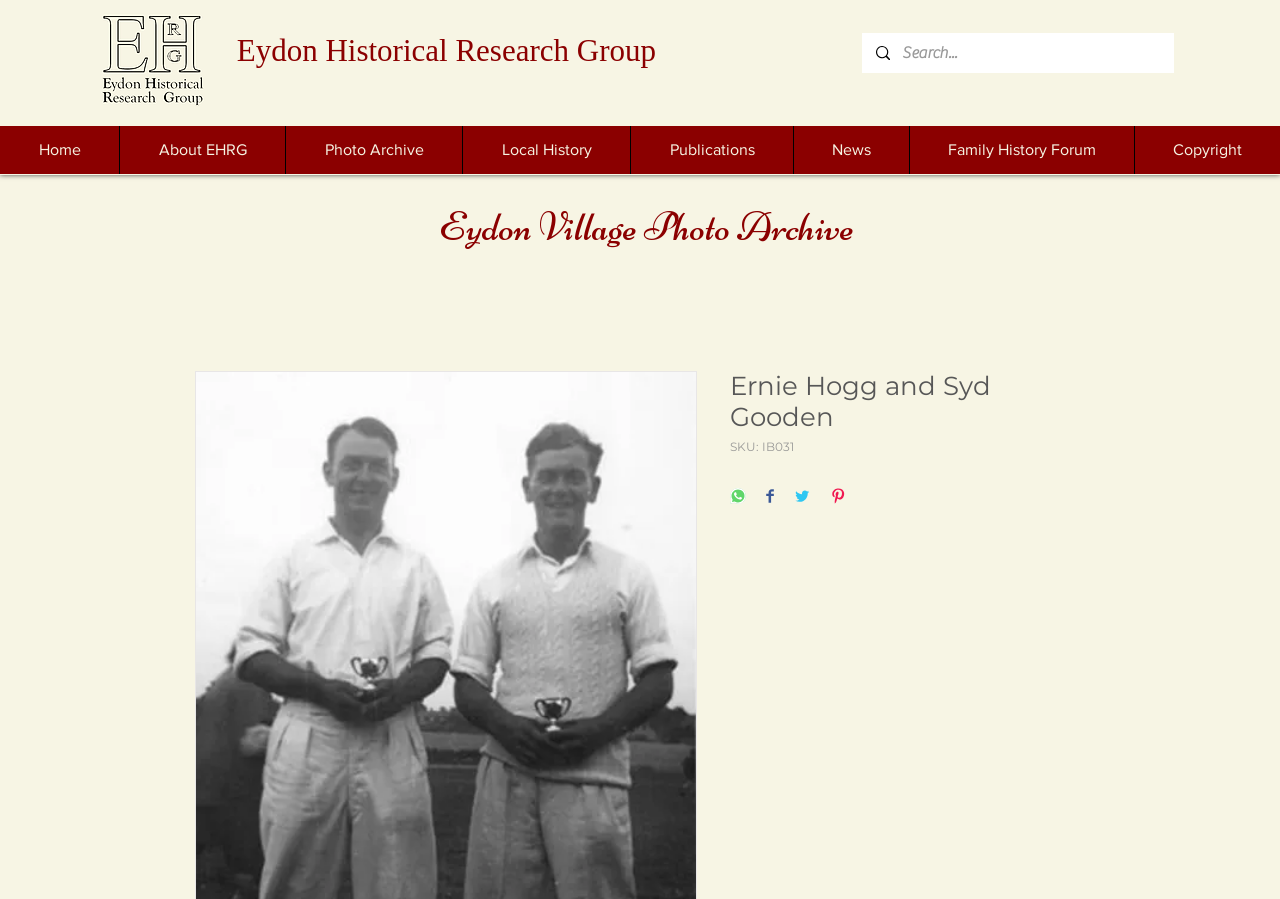Locate the bounding box coordinates for the element described below: "Photo Archive". The coordinates must be four float values between 0 and 1, formatted as [left, top, right, bottom].

[0.223, 0.14, 0.361, 0.194]